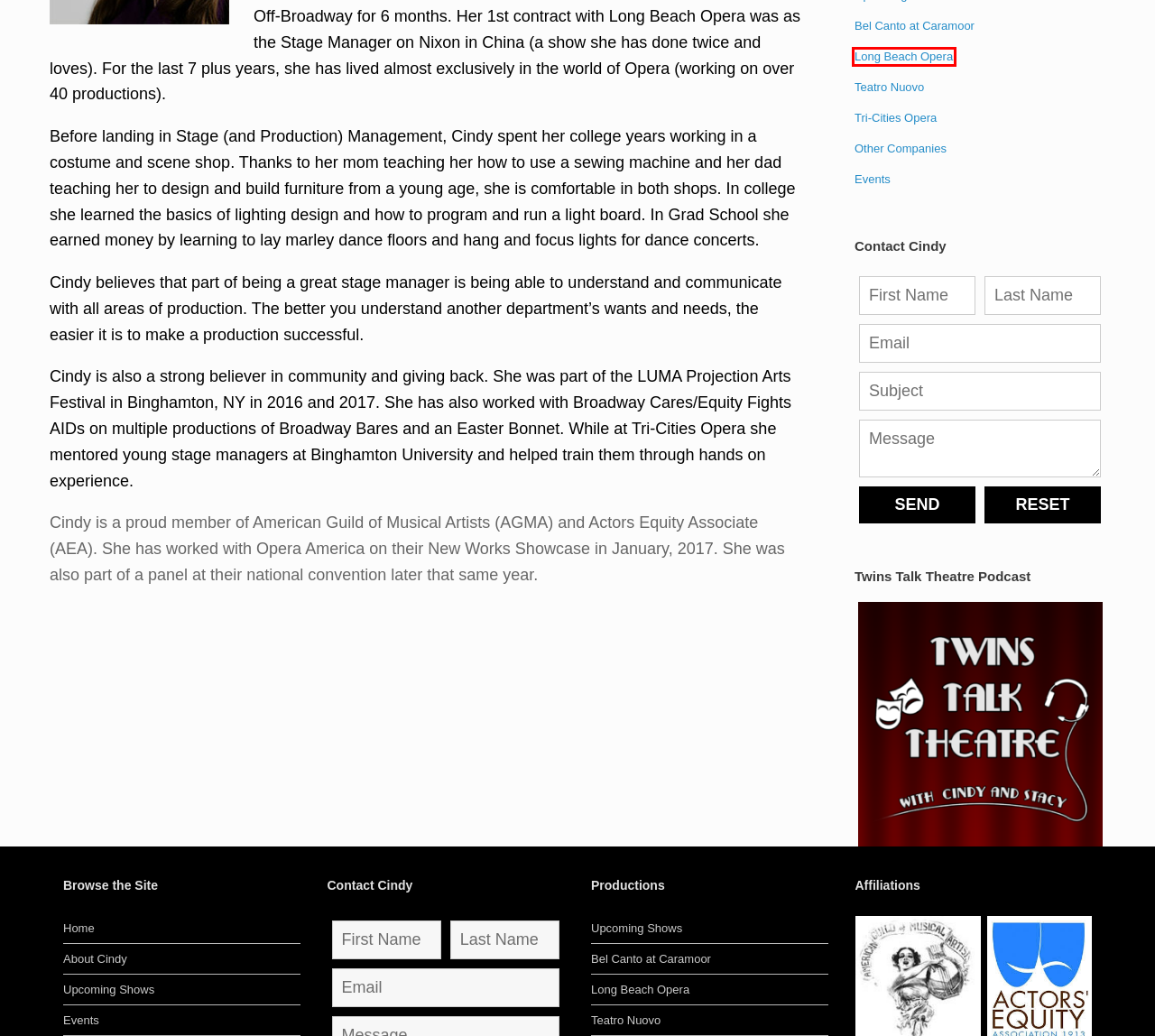Analyze the given webpage screenshot and identify the UI element within the red bounding box. Select the webpage description that best matches what you expect the new webpage to look like after clicking the element. Here are the candidates:
A. Events - Cynthia Hennon Marino :: Stage Manager
B. Tri-Cities Opera - Cynthia Hennon Marino :: Stage Manager
C. Bel Canto at Caramoor - Cynthia Hennon Marino :: Stage Manager
D. Teatro Nuovo - Cynthia Hennon Marino :: Stage Manager
E. Other Companies - Cynthia Hennon Marino :: Stage Manager
F. Home - Cynthia Hennon Marino :: Stage Manager
G. Long Beach Opera - Cynthia Hennon Marino :: Stage Manager
H. Contact - Cynthia Hennon Marino :: Stage Manager

G